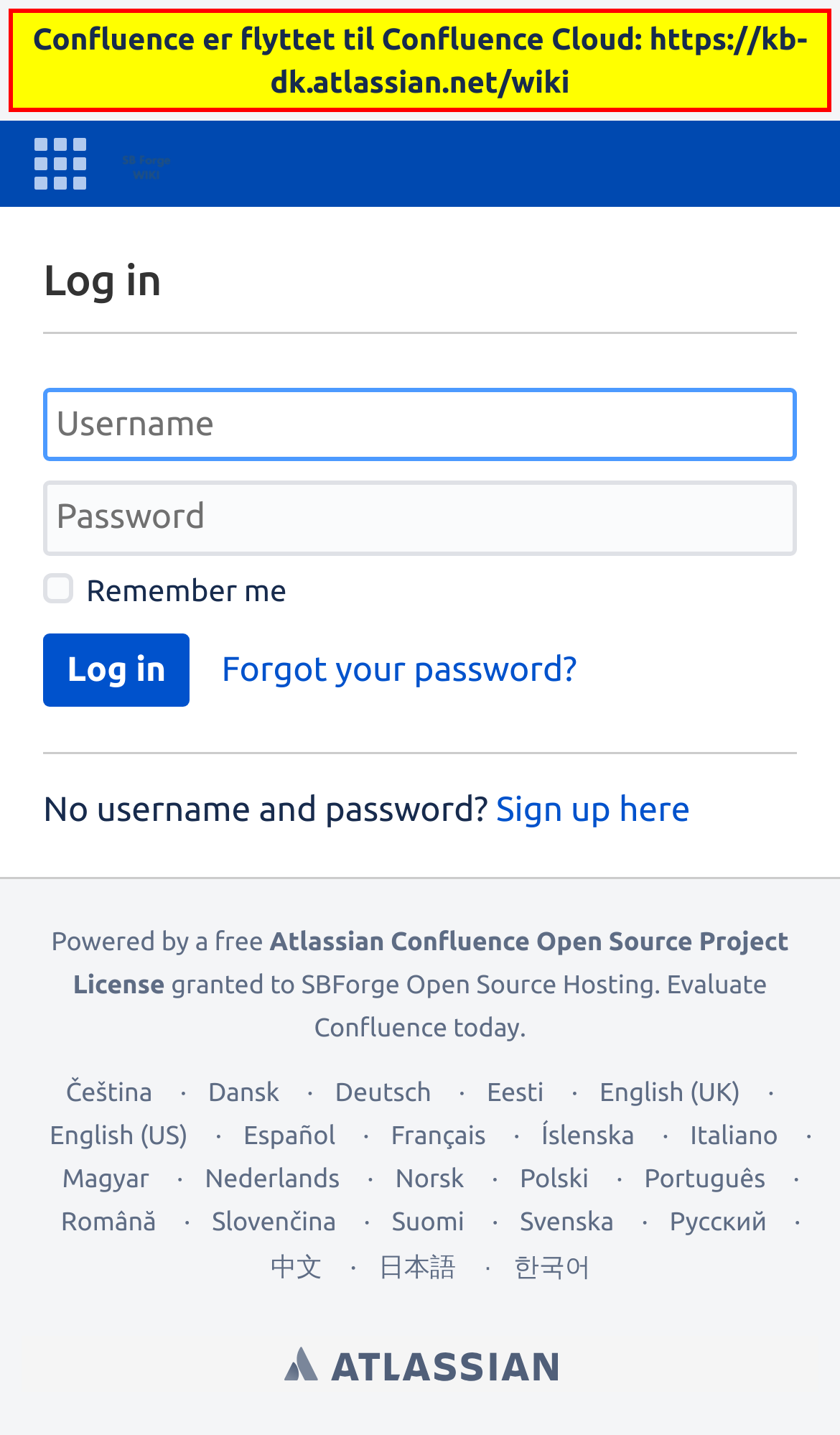What is the name of the organization hosting this platform?
Using the image, answer in one word or phrase.

SBForge